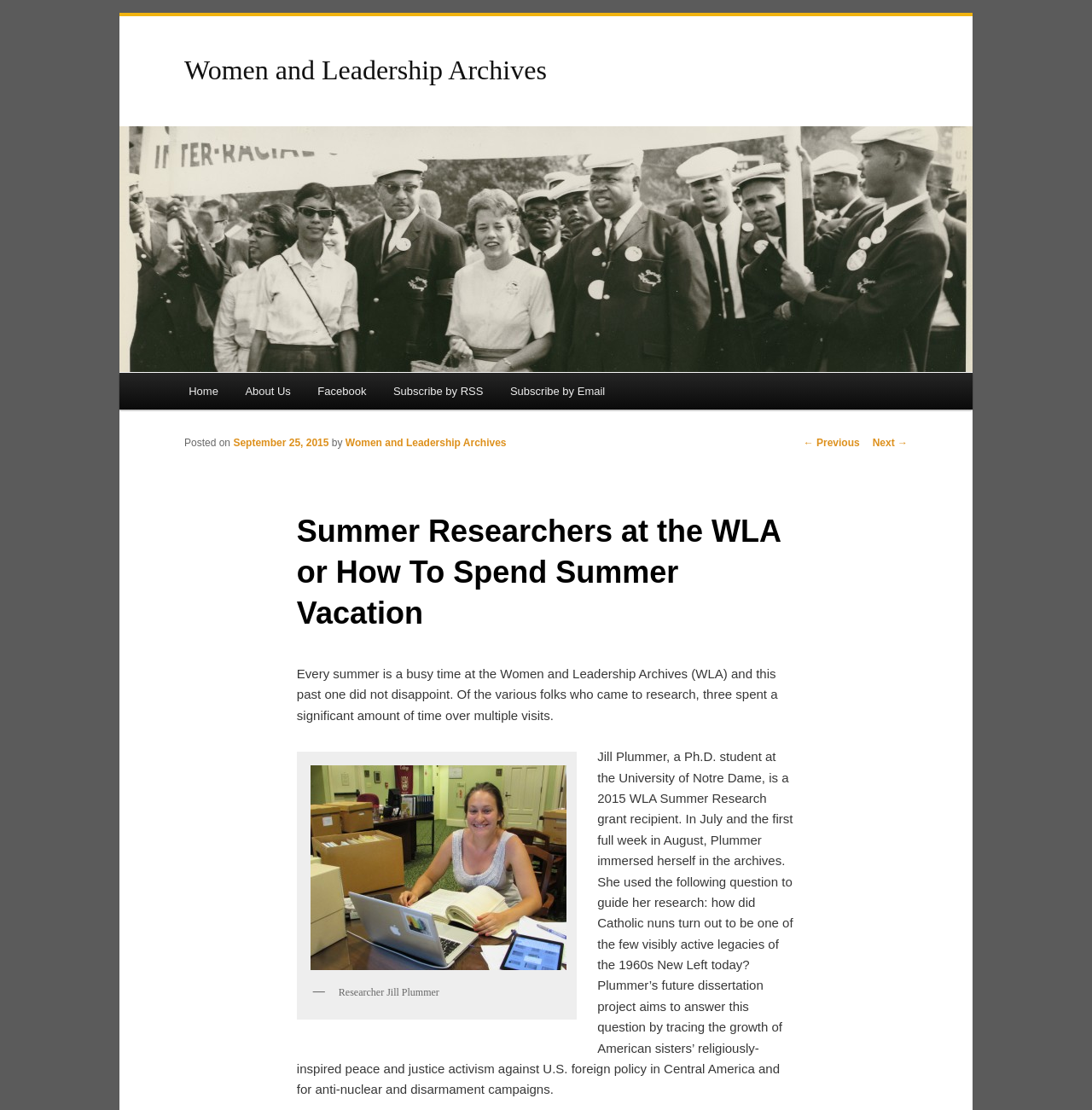Create a detailed summary of all the visual and textual information on the webpage.

The webpage is about the Women and Leadership Archives (WLA) and features a blog post titled "Summer Researchers at the WLA or How To Spend Summer Vacation". At the top of the page, there is a heading with the title of the archives, accompanied by a link to the archives' main page. Below this, there is a main menu with links to various sections, including "Home", "About Us", and social media links.

The main content of the page is a blog post that discusses the summer researchers at the WLA. The post is divided into sections, with headings and paragraphs of text. The first section introduces the topic, mentioning that every summer is a busy time at the WLA and highlighting the researchers who spent a significant amount of time at the archives.

Below this introduction, there is a section about a researcher named Jill Plummer, who is a Ph.D. student at the University of Notre Dame and a 2015 WLA Summer Research grant recipient. This section includes a link to Plummer's name, as well as an image of her. The text describes Plummer's research project, which aims to explore how Catholic nuns became involved in peace and justice activism.

At the bottom of the page, there is a post navigation section with links to previous and next posts. Overall, the page has a simple and organized layout, with clear headings and concise text.